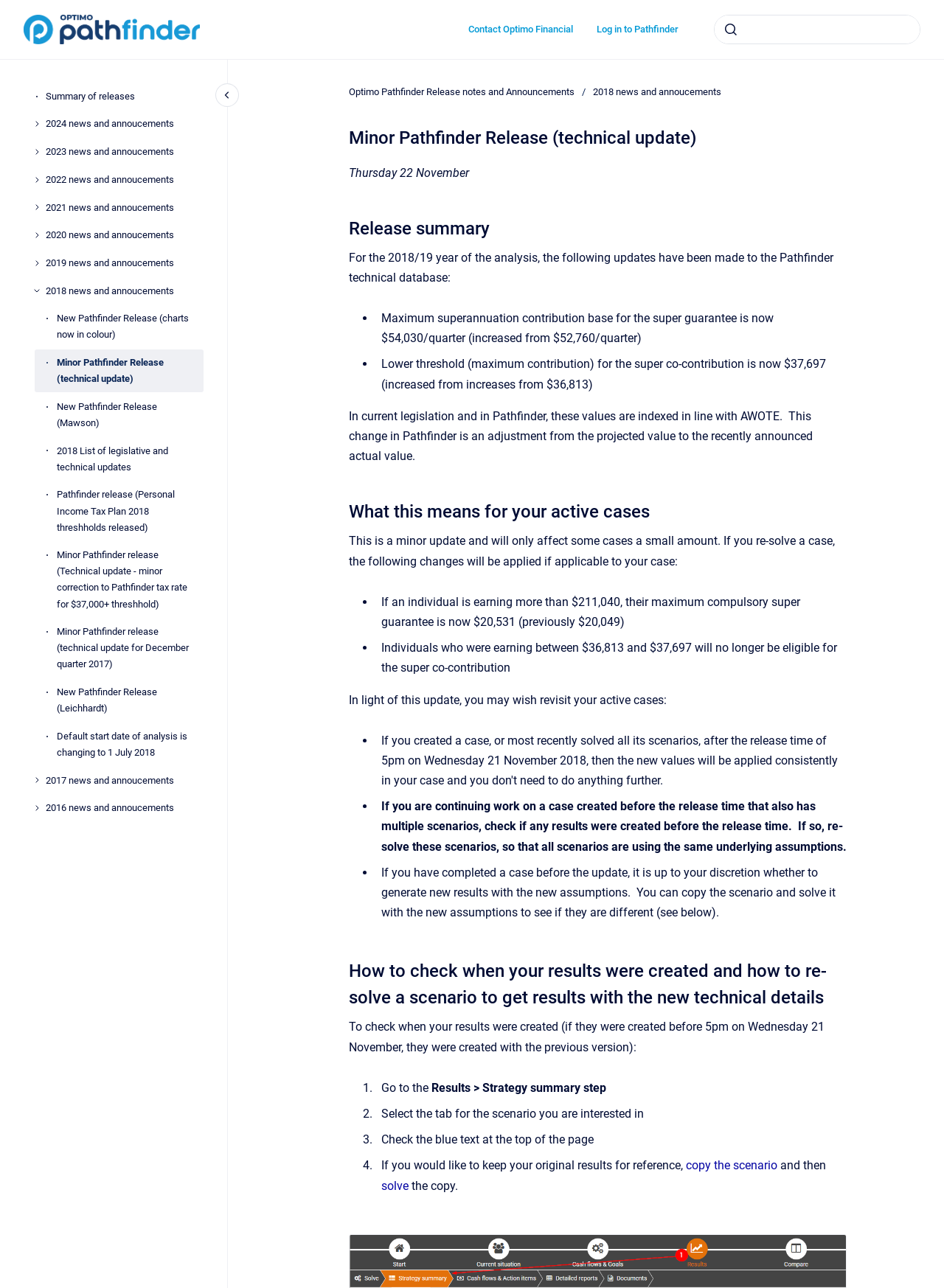Find the bounding box of the UI element described as: "2020 news and annoucements". The bounding box coordinates should be given as four float values between 0 and 1, i.e., [left, top, right, bottom].

[0.048, 0.173, 0.216, 0.193]